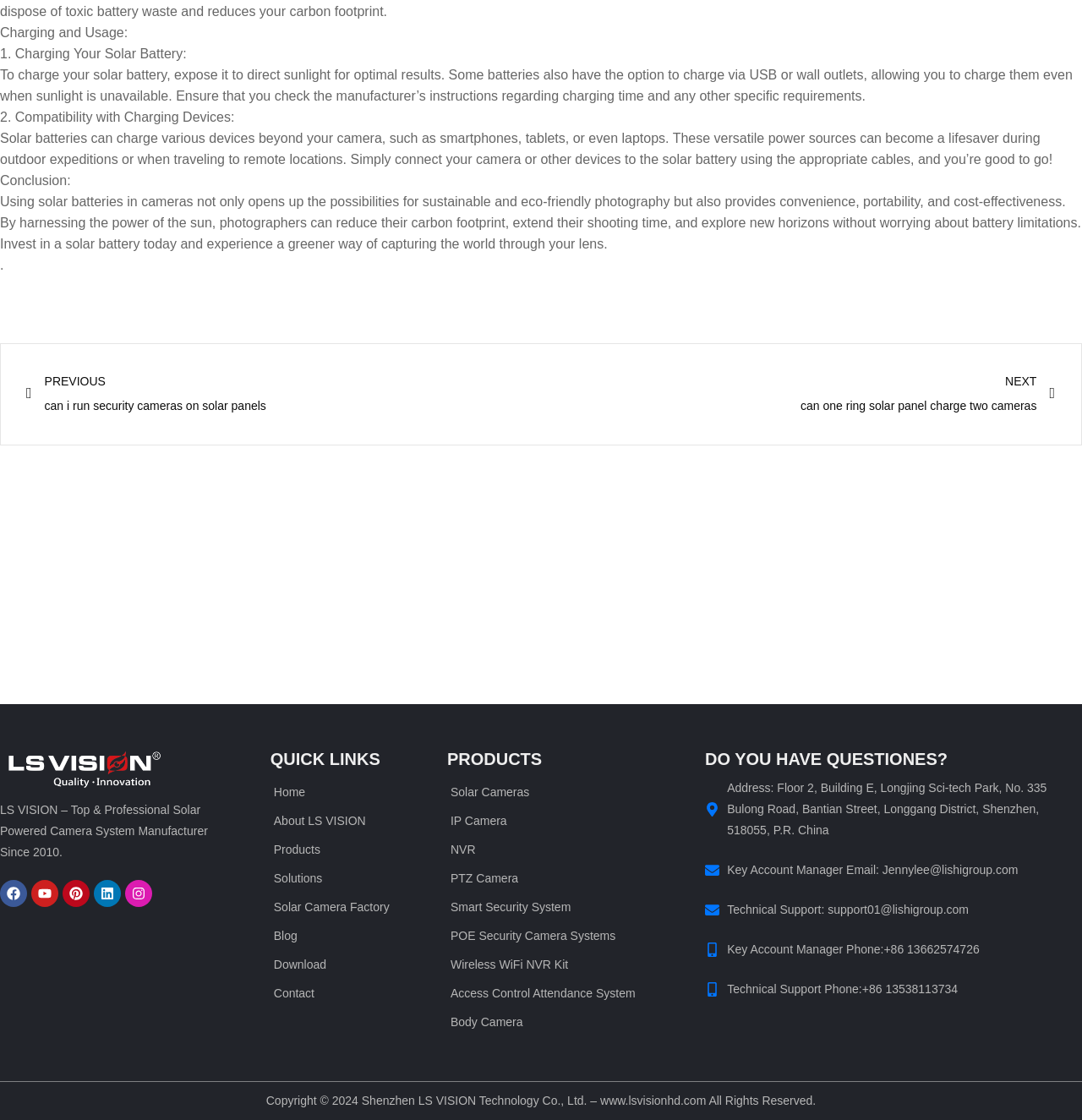Show the bounding box coordinates for the element that needs to be clicked to execute the following instruction: "Click on the 'Prev' link". Provide the coordinates in the form of four float numbers between 0 and 1, i.e., [left, top, right, bottom].

[0.024, 0.33, 0.5, 0.374]